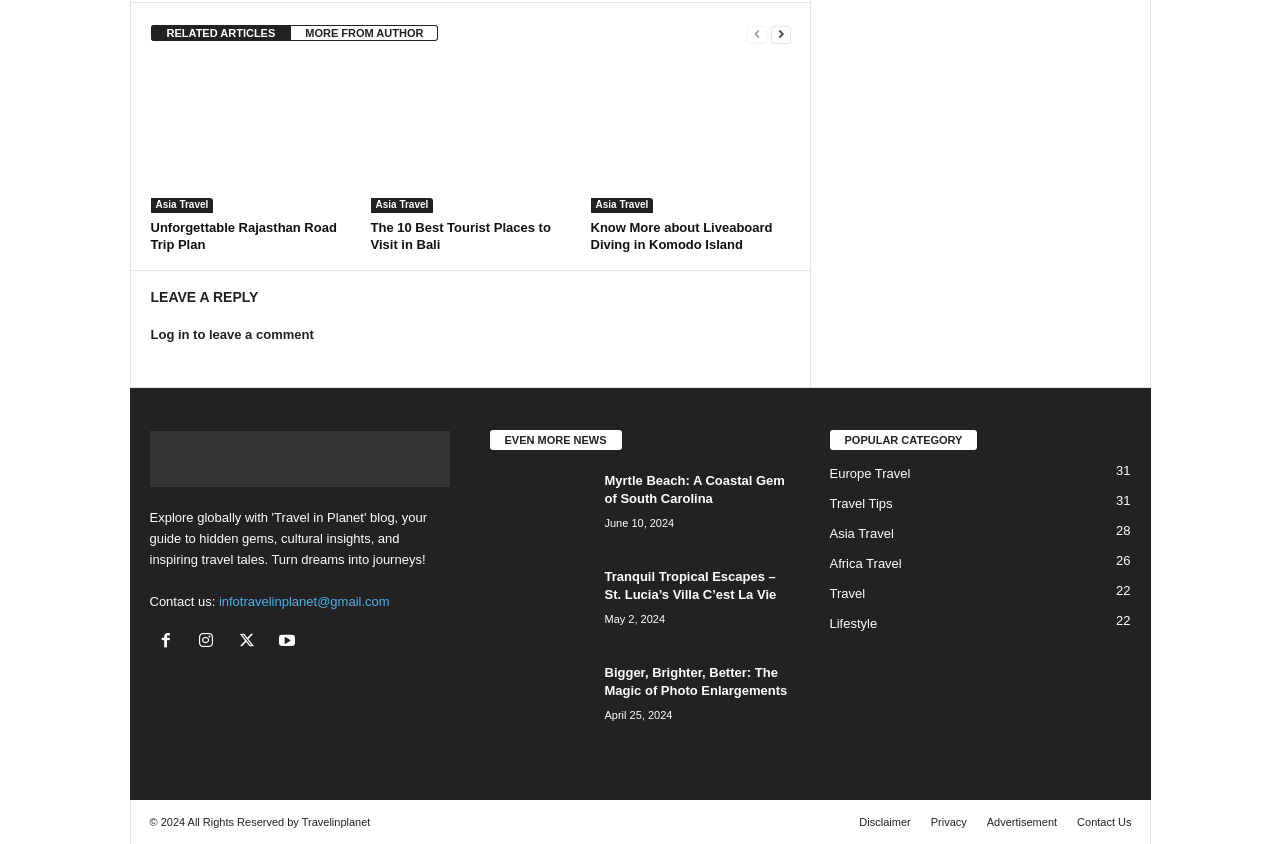Analyze the image and answer the question with as much detail as possible: 
What is the position of 'prev-page' link?

I analyzed the bounding box coordinates of the 'prev-page' link, which are [0.583, 0.028, 0.599, 0.052]. Comparing these coordinates with others, I determined that the link is located at the top-right position on the webpage.